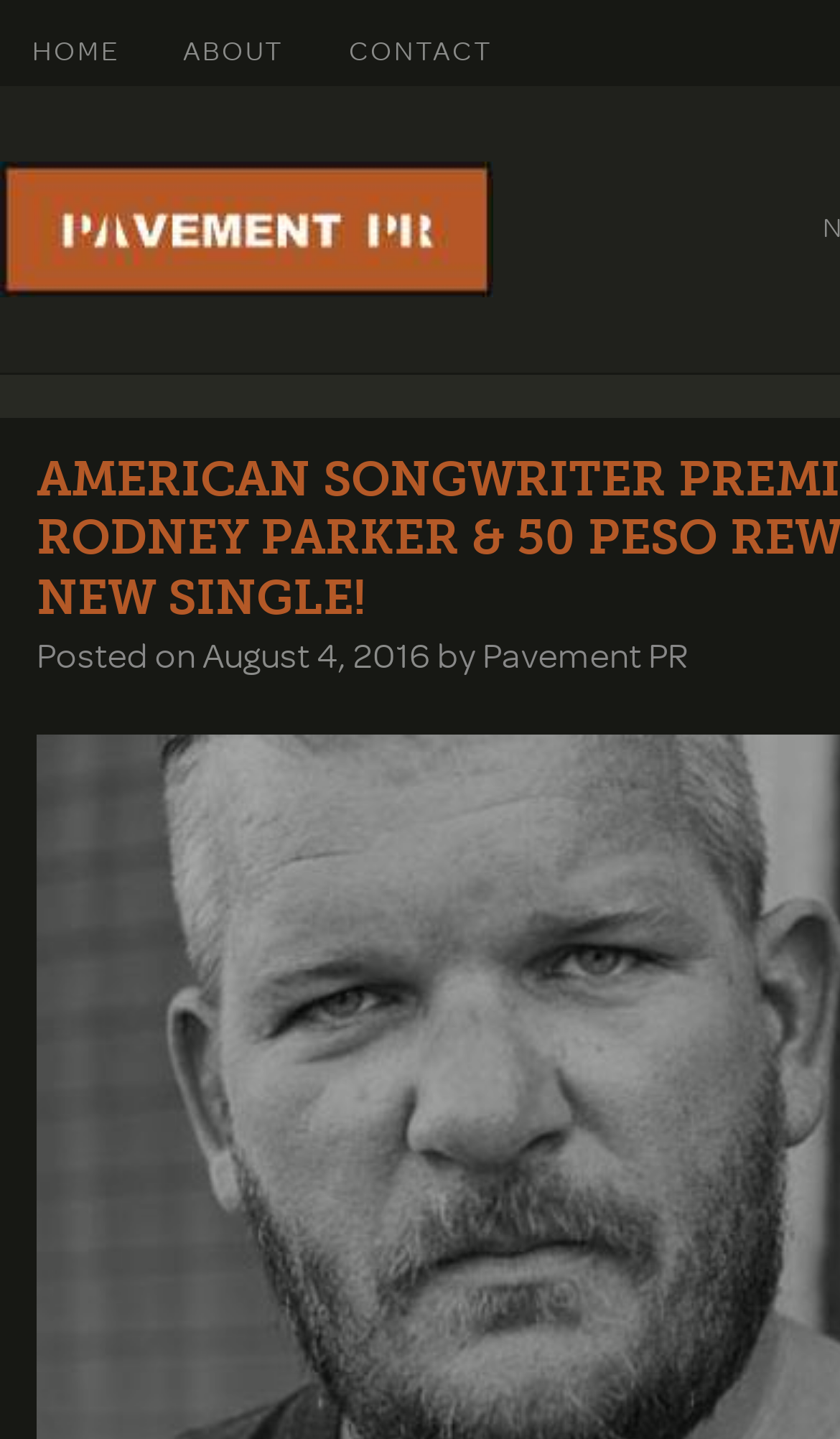What is the name of the website?
Please answer the question with a detailed response using the information from the screenshot.

I determined the name of the website by looking at the link element with the text 'pavementpr.com' which is located at the top of the webpage, indicating it is the website's name.